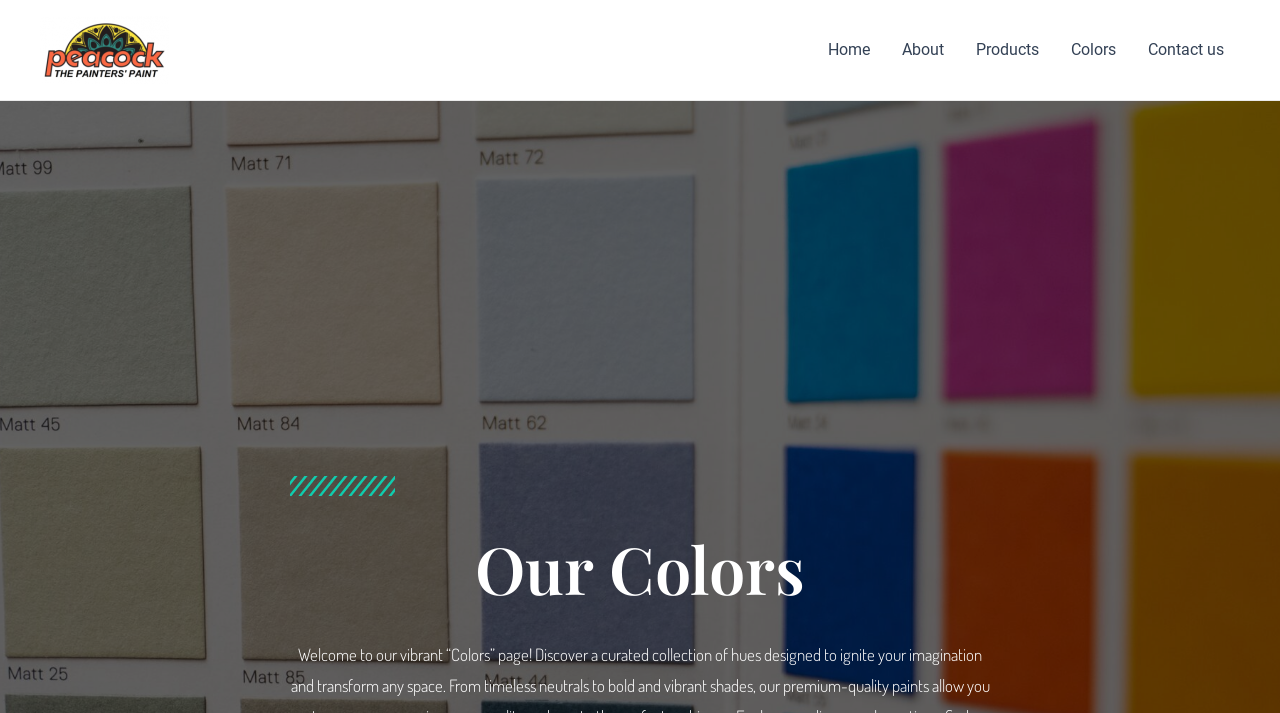Is there a link to the homepage?
Please provide a comprehensive answer based on the visual information in the image.

The navigation element contains a link element with the text 'Home', which suggests that there is a link to the homepage.